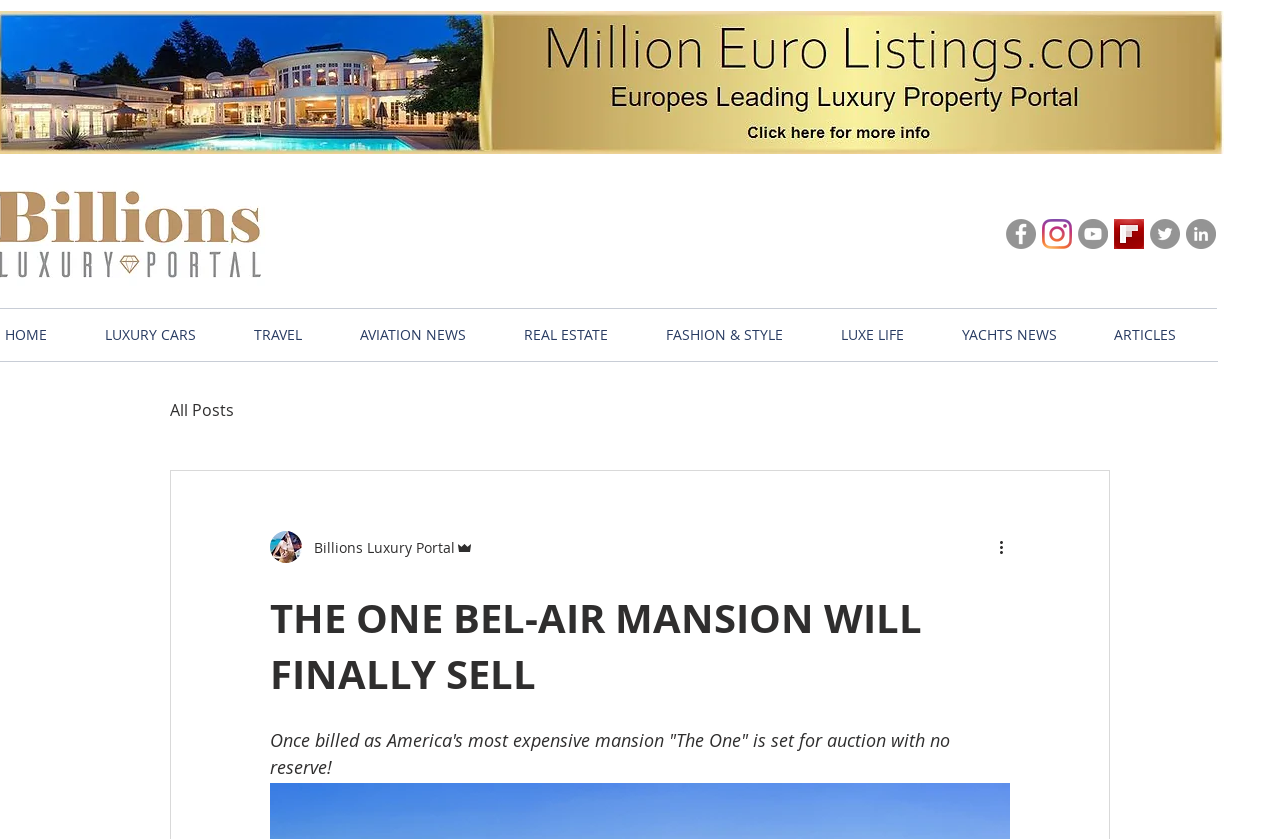Please determine the headline of the webpage and provide its content.

THE ONE BEL-AIR MANSION WILL FINALLY SELL